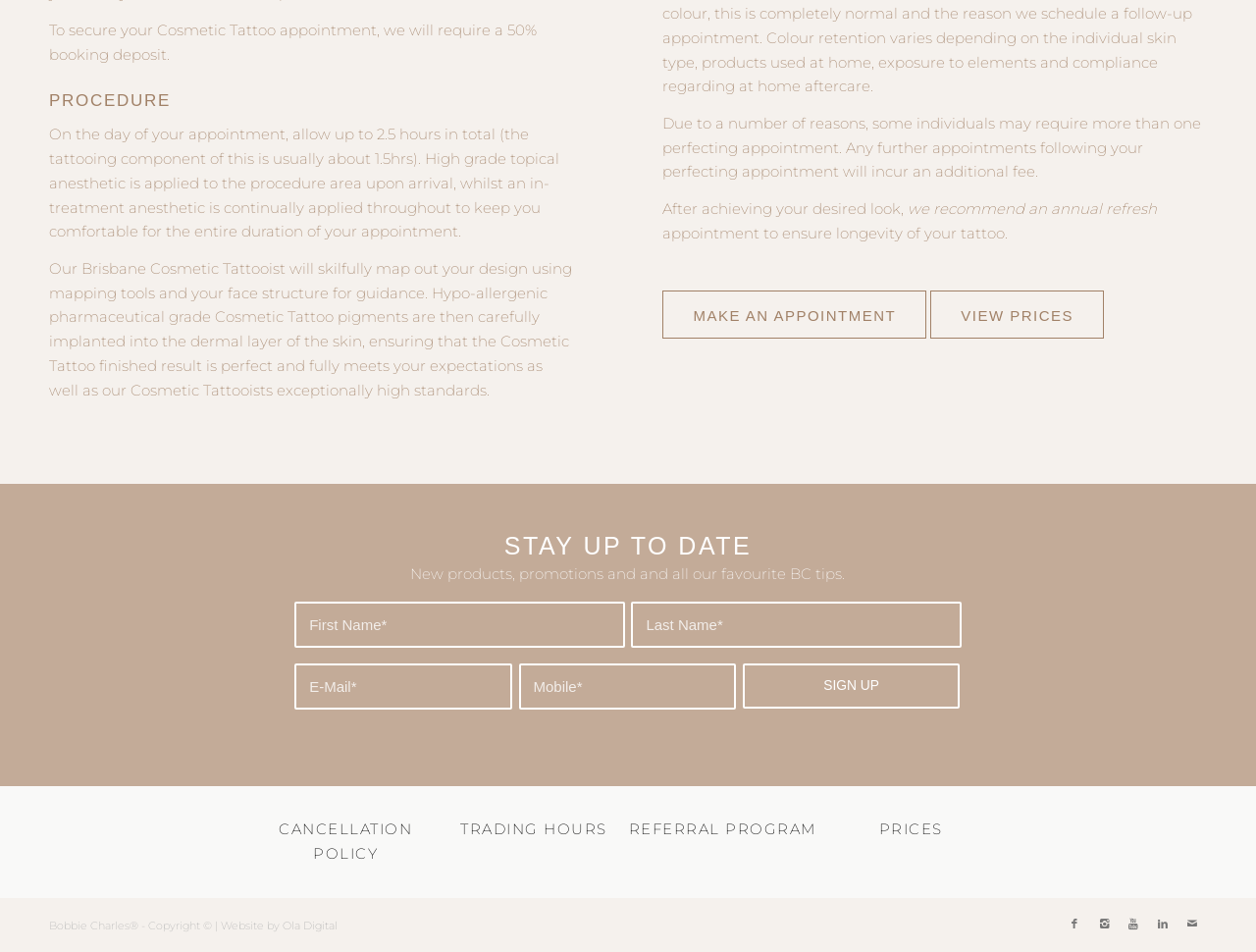Identify the bounding box for the given UI element using the description provided. Coordinates should be in the format (top-left x, top-left y, bottom-right x, bottom-right y) and must be between 0 and 1. Here is the description: Meybol Cacao

None